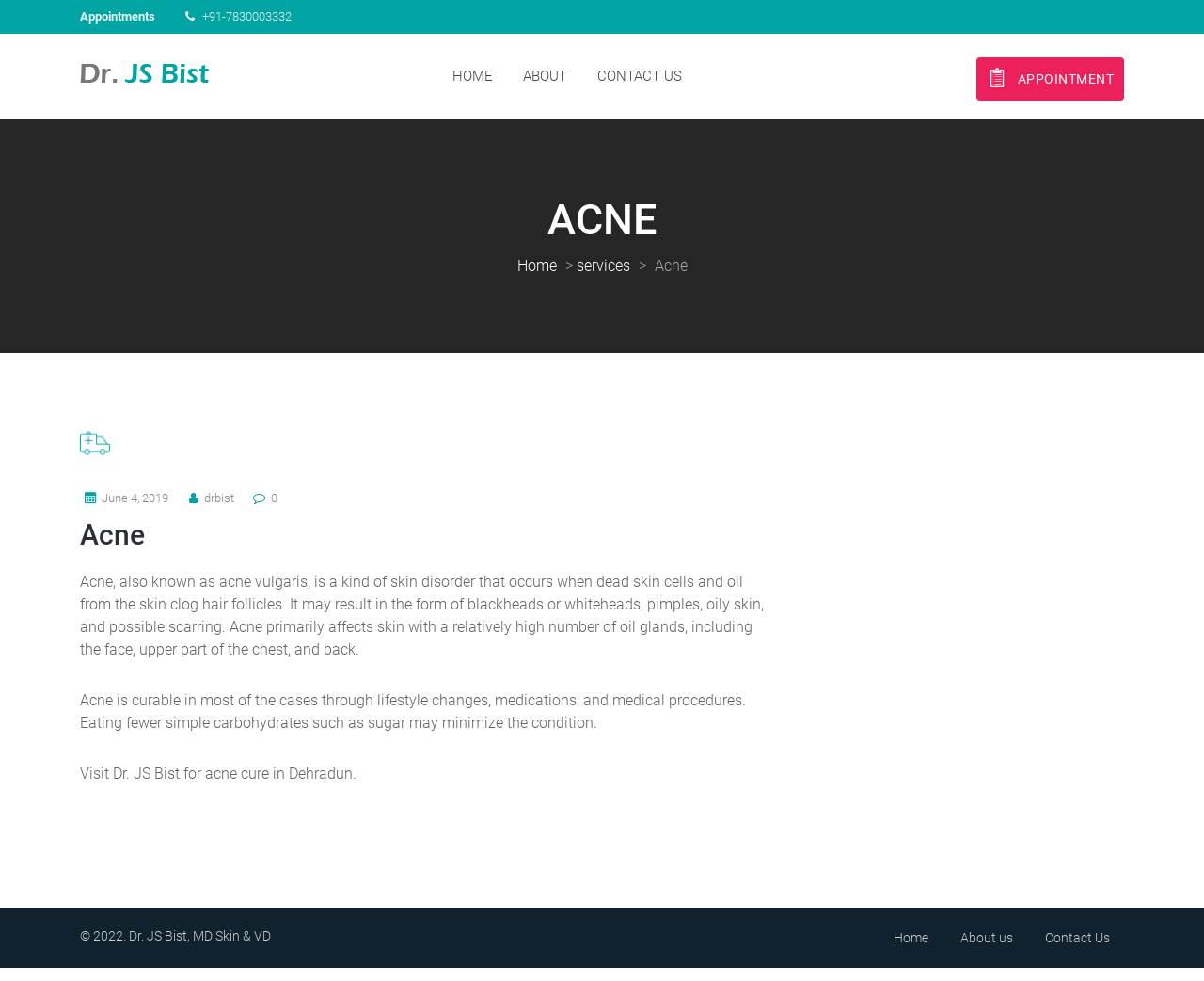Create an elaborate caption for the webpage.

The webpage is about acne, a skin disorder, and its treatment by Dr. JS Bist, a skin doctor in Dehradun. At the top, there is a navigation menu with links to "Appointments", "HOME", "ABOUT", and "CONTACT US". Below the navigation menu, there is a logo of Dr. JS Bist, accompanied by a tagline "Best Skin Doctor in Dehradun". 

On the left side, there is a heading "ACNE" in a large font, followed by a brief introduction to acne, its causes, and its effects on the skin. The text explains that acne is curable through lifestyle changes, medications, and medical procedures. 

On the right side, there is an image related to acne, and below it, there are links to "Home", "Services", and "Acne". 

Further down, there is a section with a heading "Acne" again, followed by a detailed description of acne, its symptoms, and its treatment options. The text also mentions the importance of visiting Dr. JS Bist for acne cure in Dehradun. 

At the bottom of the page, there is a footer section with copyright information, "© 2022. Dr. JS Bist, MD Skin & VD", and links to "Home", "About us", and "Contact Us".